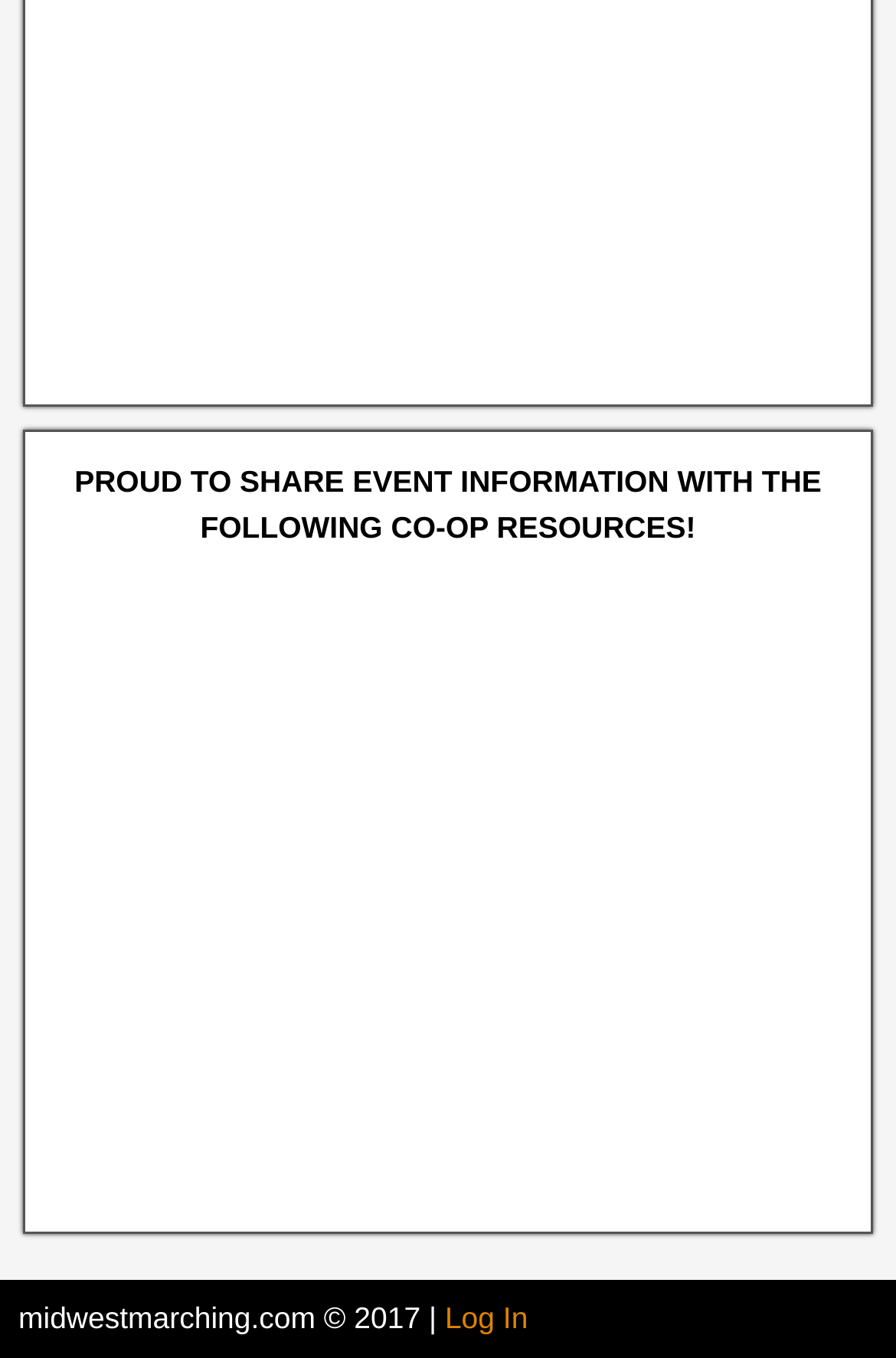Using the information in the image, give a comprehensive answer to the question: 
What is the text above the links?

I looked at the StaticText element with the bounding box coordinates [0.083, 0.342, 0.917, 0.4] and found the text 'PROUD TO SHARE EVENT INFORMATION WITH THE FOLLOWING CO-OP RESOURCES!'.